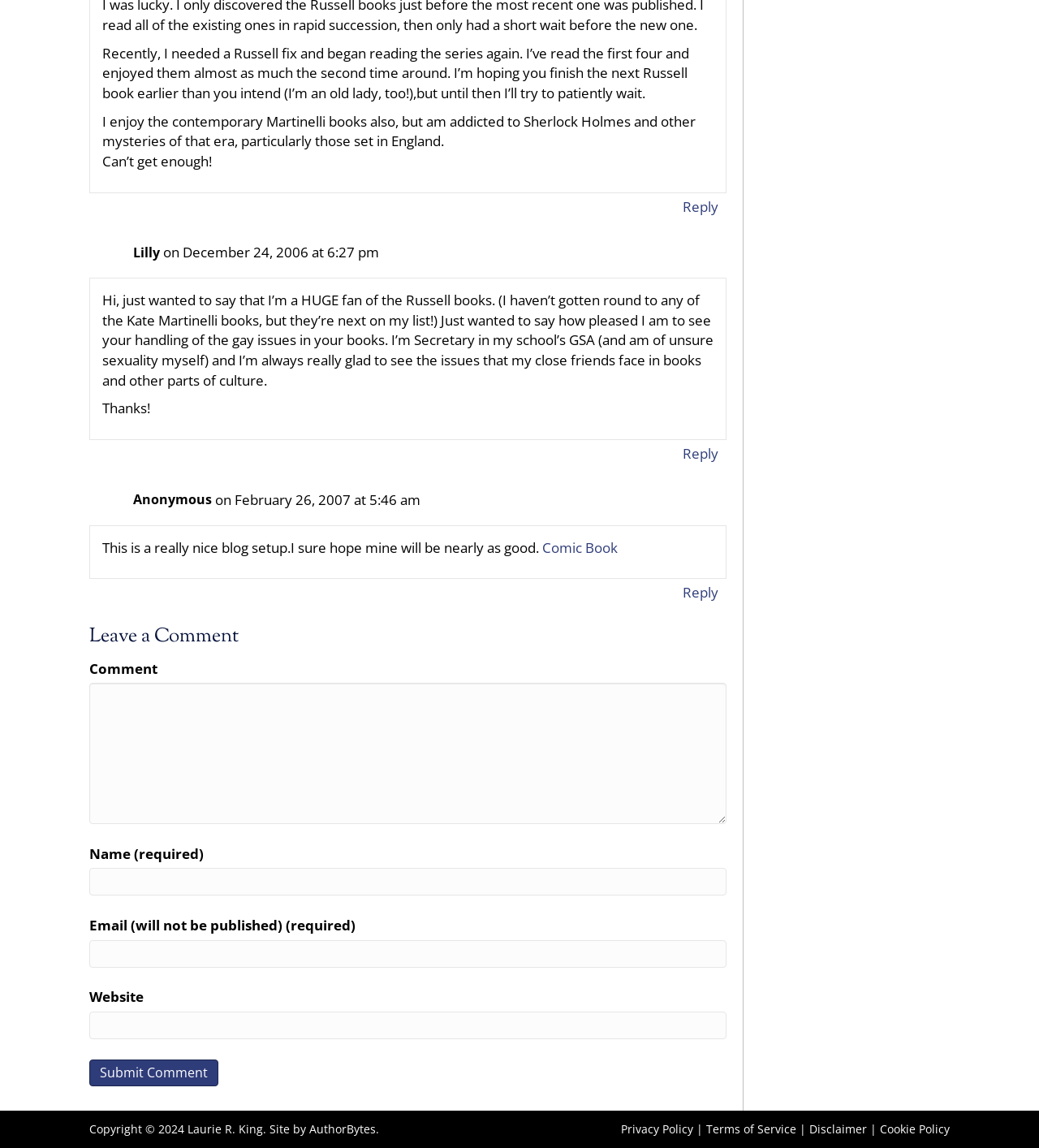Based on the element description, predict the bounding box coordinates (top-left x, top-left y, bottom-right x, bottom-right y) for the UI element in the screenshot: Terms of Service

[0.68, 0.977, 0.766, 0.99]